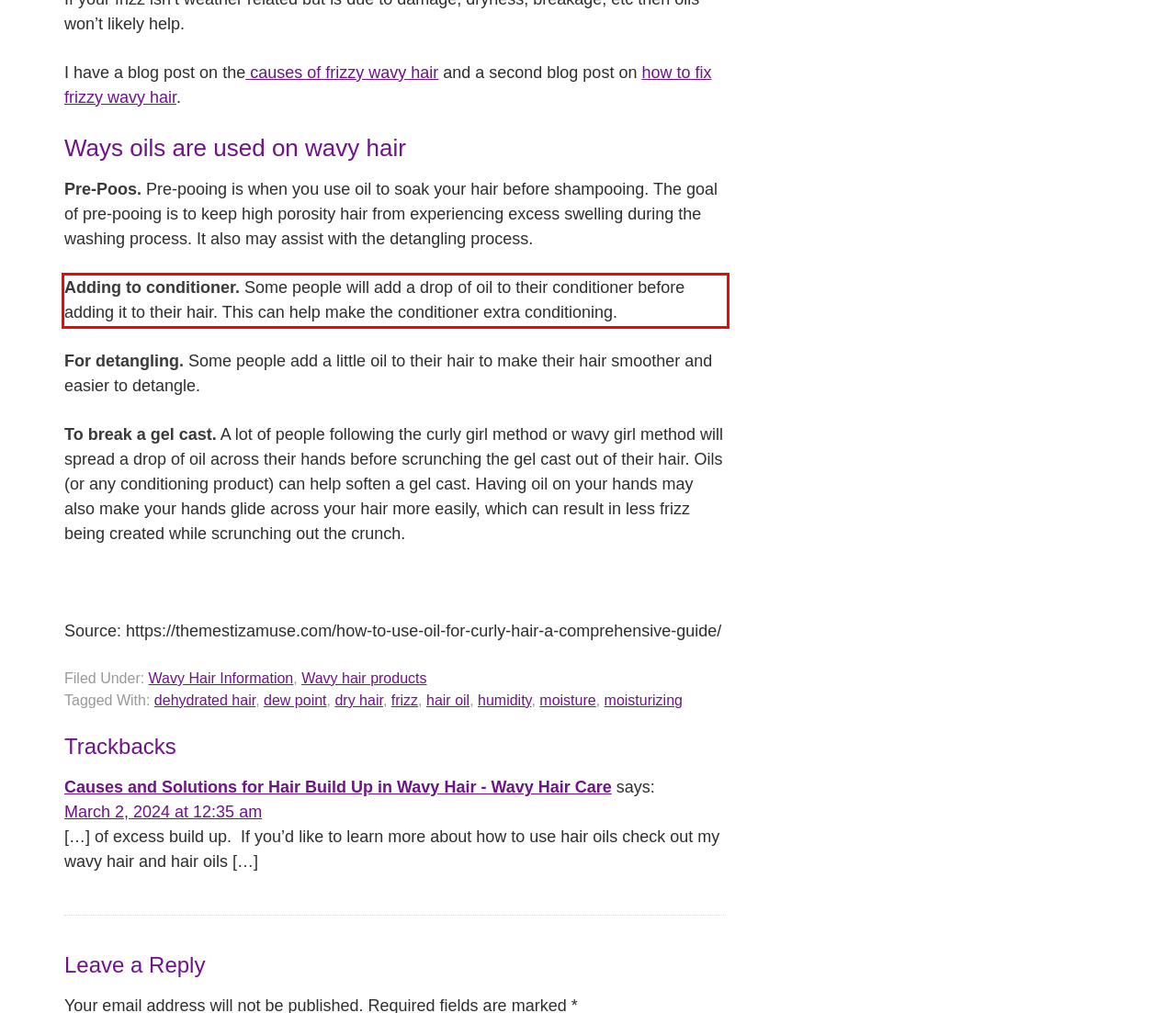You are provided with a webpage screenshot that includes a red rectangle bounding box. Extract the text content from within the bounding box using OCR.

Adding to conditioner. Some people will add a drop of oil to their conditioner before adding it to their hair. This can help make the conditioner extra conditioning.